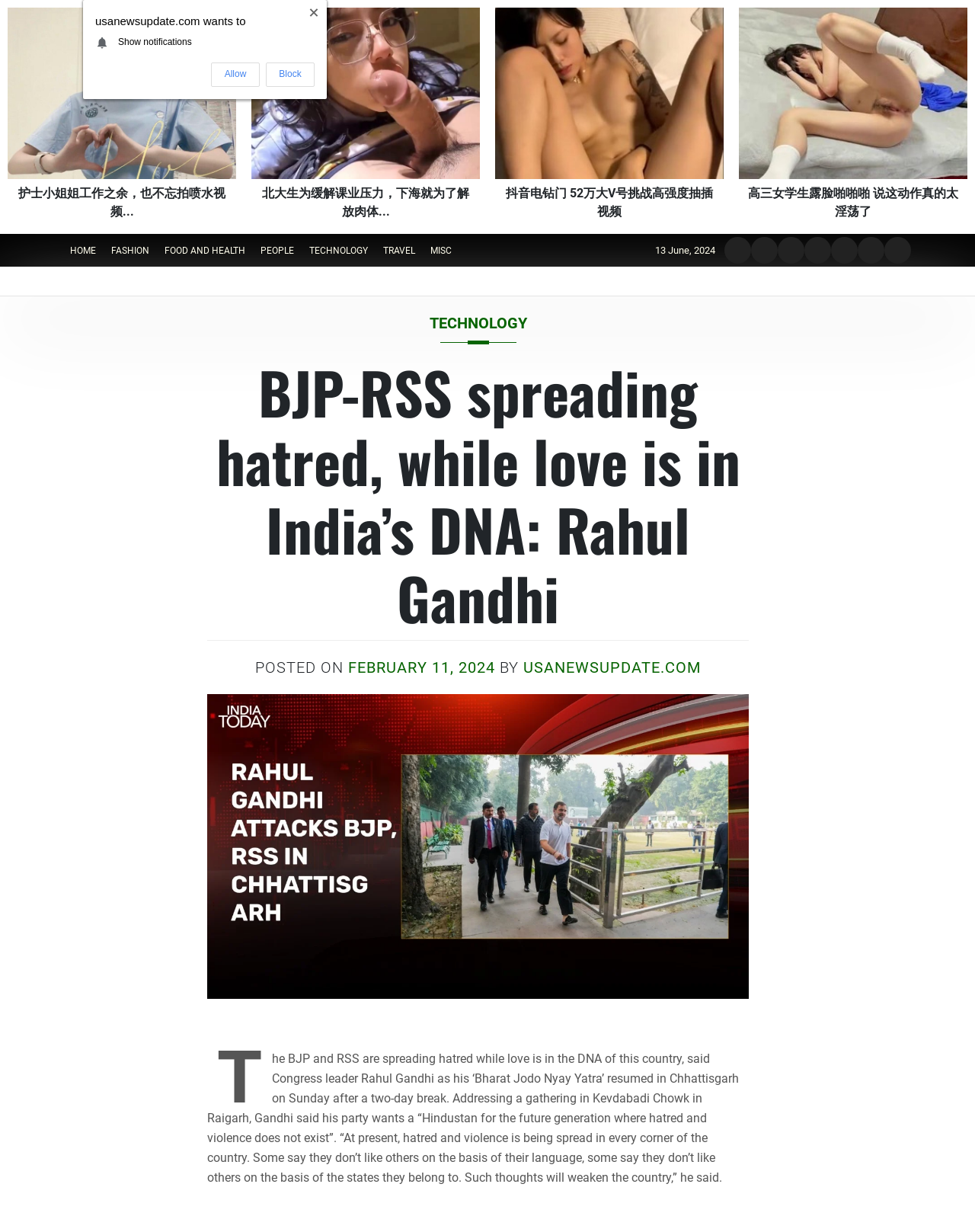Please locate the bounding box coordinates of the element that needs to be clicked to achieve the following instruction: "Click the TECHNOLOGY link". The coordinates should be four float numbers between 0 and 1, i.e., [left, top, right, bottom].

[0.309, 0.197, 0.385, 0.209]